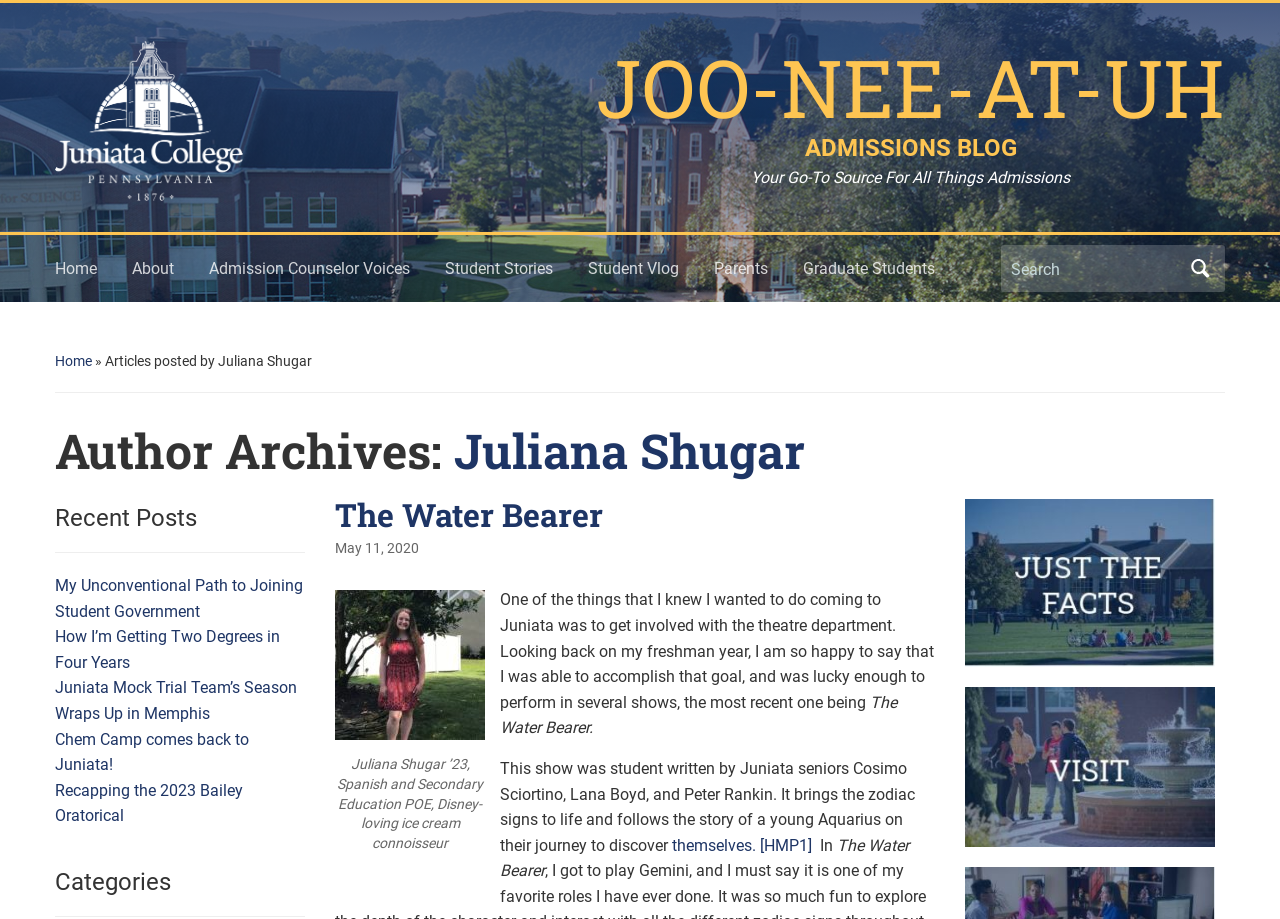Find the bounding box coordinates for the area that should be clicked to accomplish the instruction: "Explore the category 'The Water Bearer'".

[0.262, 0.543, 0.73, 0.577]